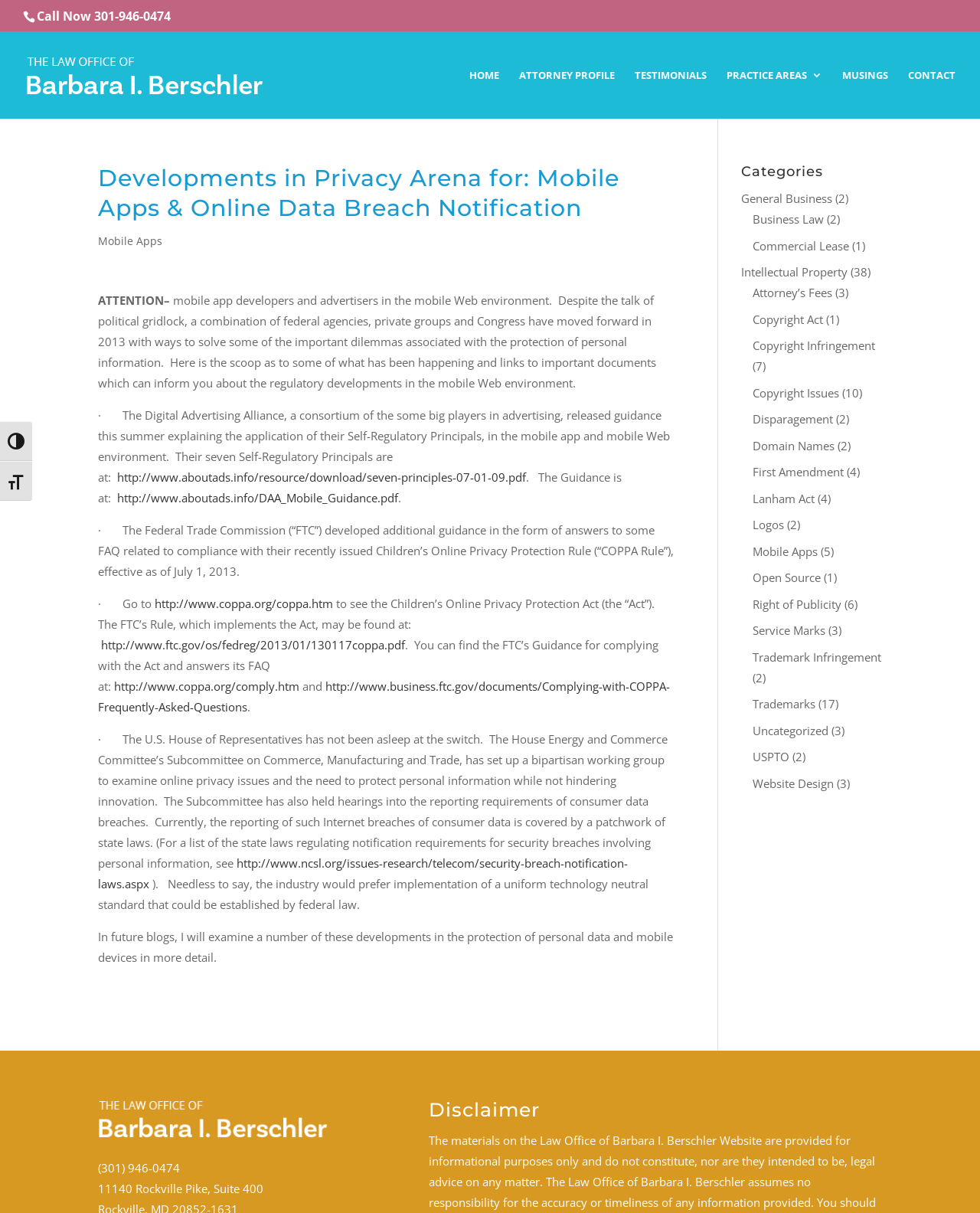Please identify the bounding box coordinates of the clickable element to fulfill the following instruction: "Go to home page". The coordinates should be four float numbers between 0 and 1, i.e., [left, top, right, bottom].

[0.479, 0.057, 0.509, 0.098]